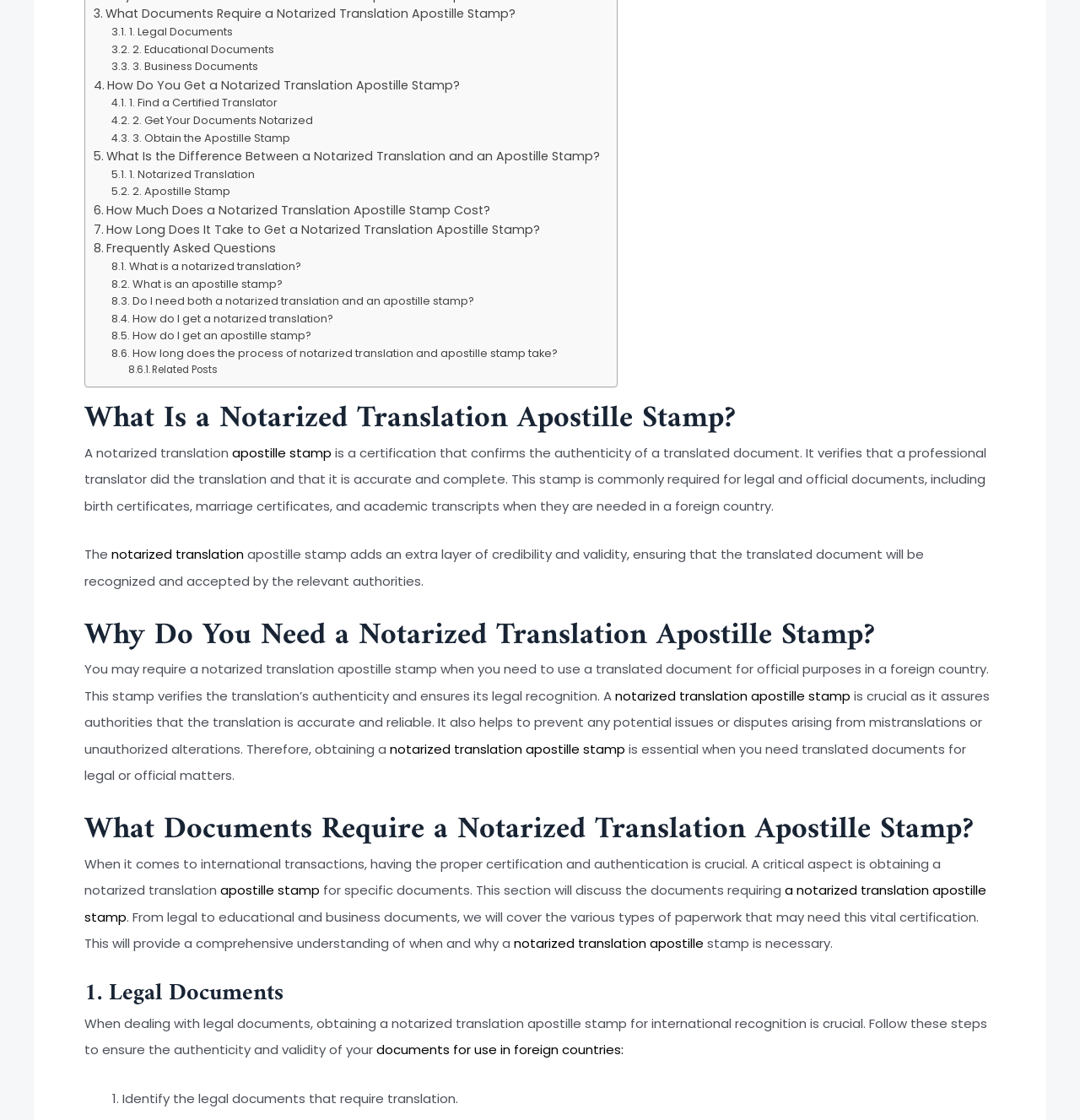Identify the bounding box coordinates of the clickable region necessary to fulfill the following instruction: "Click on 'What Documents Require a Notarized Translation Apostille Stamp?'". The bounding box coordinates should be four float numbers between 0 and 1, i.e., [left, top, right, bottom].

[0.087, 0.004, 0.477, 0.021]